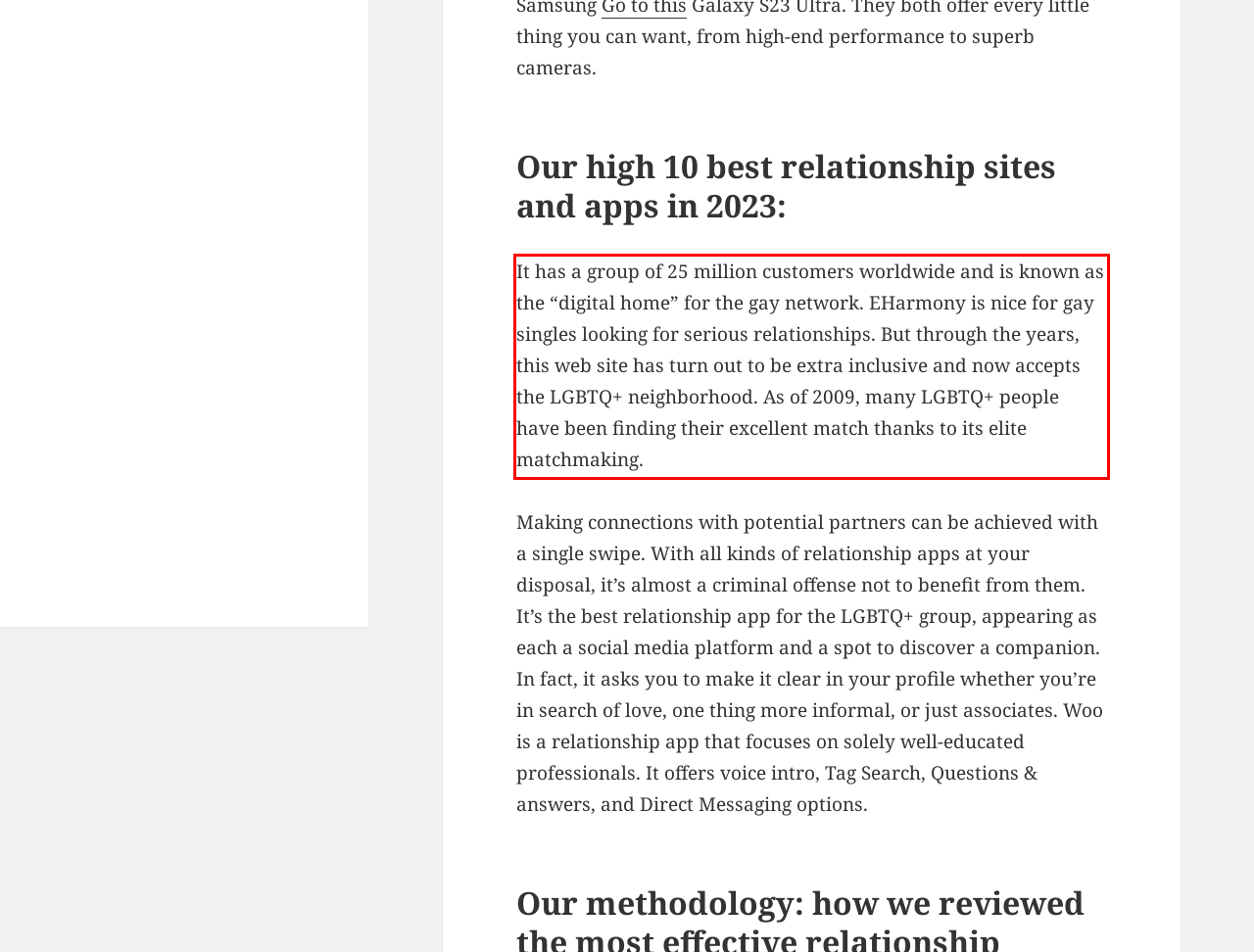You are given a screenshot of a webpage with a UI element highlighted by a red bounding box. Please perform OCR on the text content within this red bounding box.

It has a group of 25 million customers worldwide and is known as the “digital home” for the gay network. EHarmony is nice for gay singles looking for serious relationships. But through the years, this web site has turn out to be extra inclusive and now accepts the LGBTQ+ neighborhood. As of 2009, many LGBTQ+ people have been finding their excellent match thanks to its elite matchmaking.